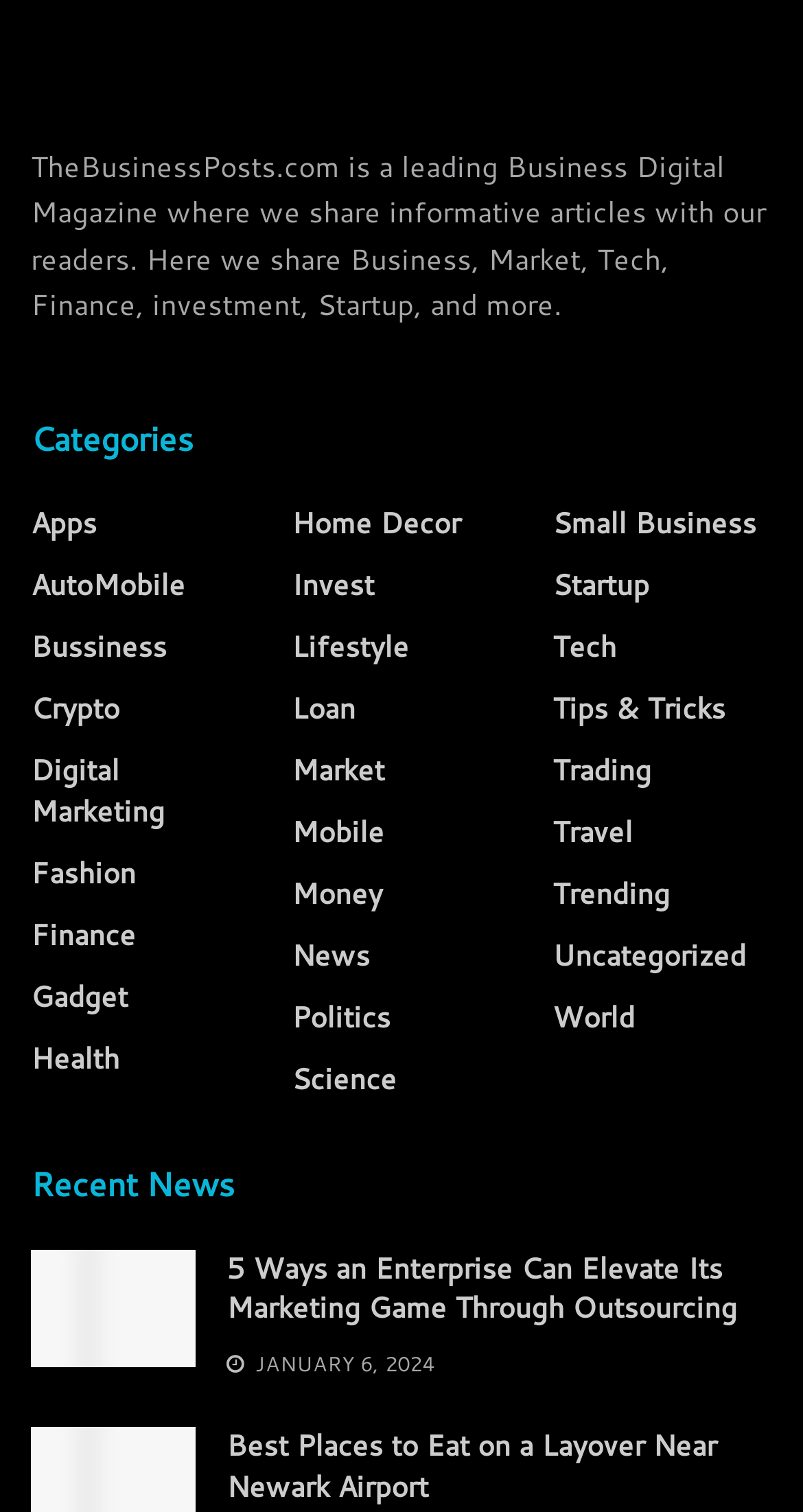Please identify the bounding box coordinates of the clickable region that I should interact with to perform the following instruction: "Explore the 'Finance' category". The coordinates should be expressed as four float numbers between 0 and 1, i.e., [left, top, right, bottom].

[0.038, 0.605, 0.169, 0.632]